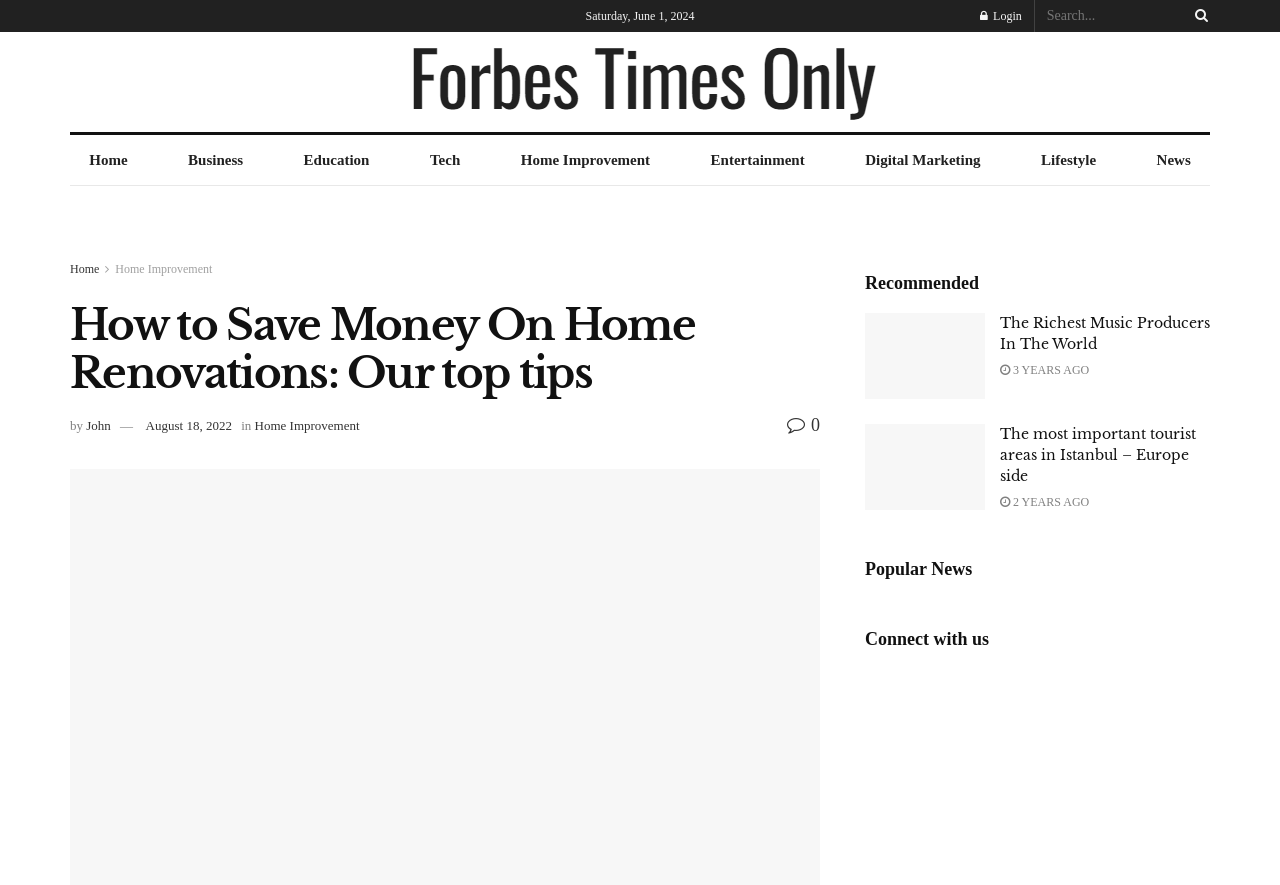What is the category of the article 'The Richest Music Producers In The World'? Based on the image, give a response in one word or a short phrase.

Not specified